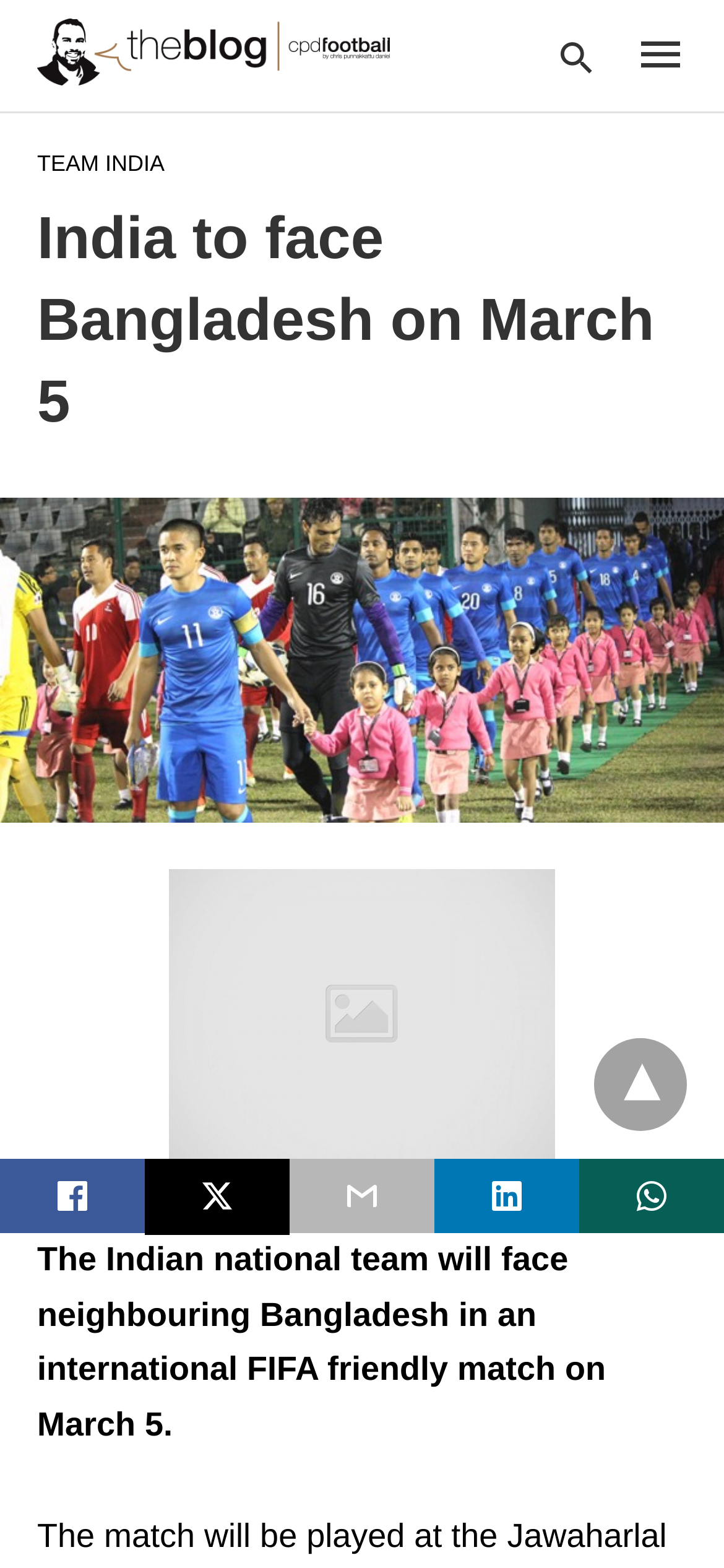Identify and provide the bounding box coordinates of the UI element described: "title="facebook share"". The coordinates should be formatted as [left, top, right, bottom], with each number being a float between 0 and 1.

[0.0, 0.739, 0.2, 0.786]